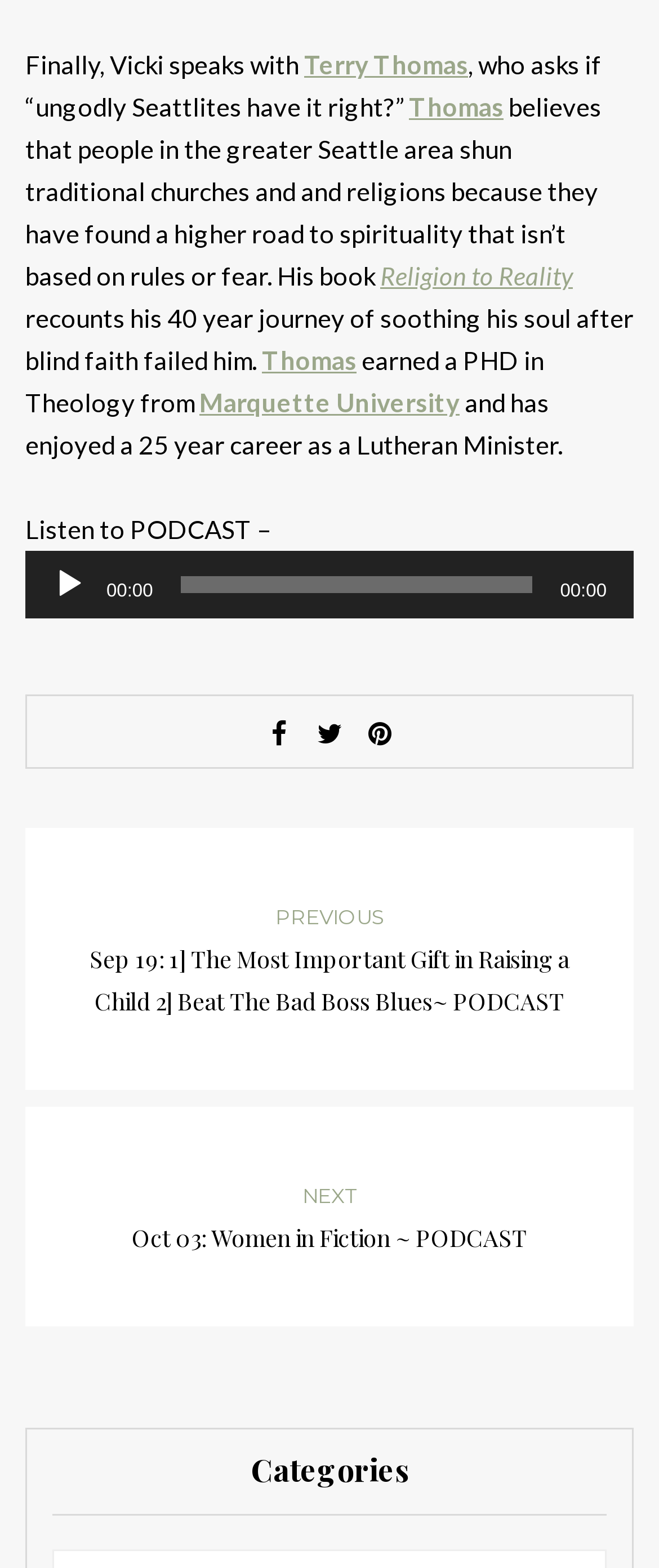What is the occupation of Terry Thomas?
Refer to the screenshot and respond with a concise word or phrase.

Lutheran Minister